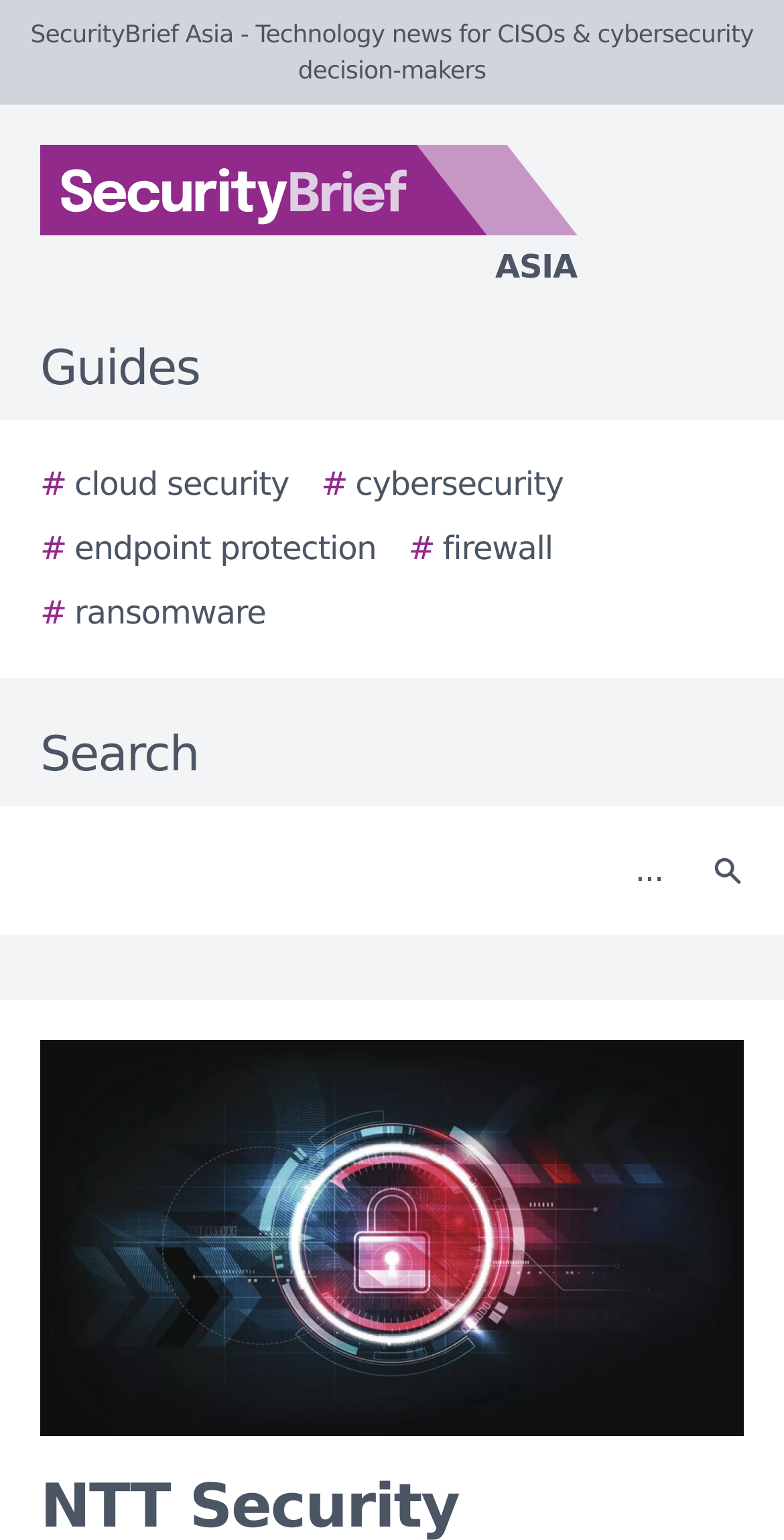Can you show the bounding box coordinates of the region to click on to complete the task described in the instruction: "View the story image"?

[0.051, 0.675, 0.949, 0.933]